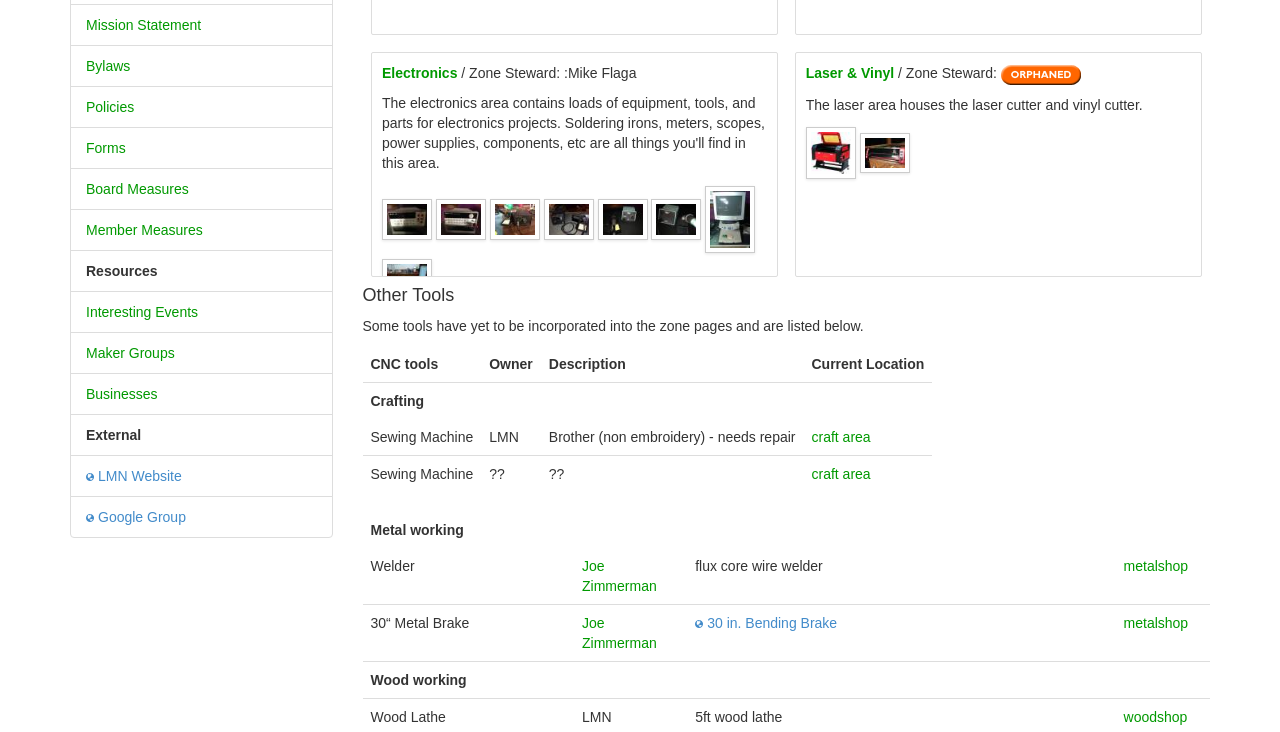Locate the UI element described as follows: "woodshop". Return the bounding box coordinates as four float numbers between 0 and 1 in the order [left, top, right, bottom].

[0.878, 0.968, 0.928, 0.99]